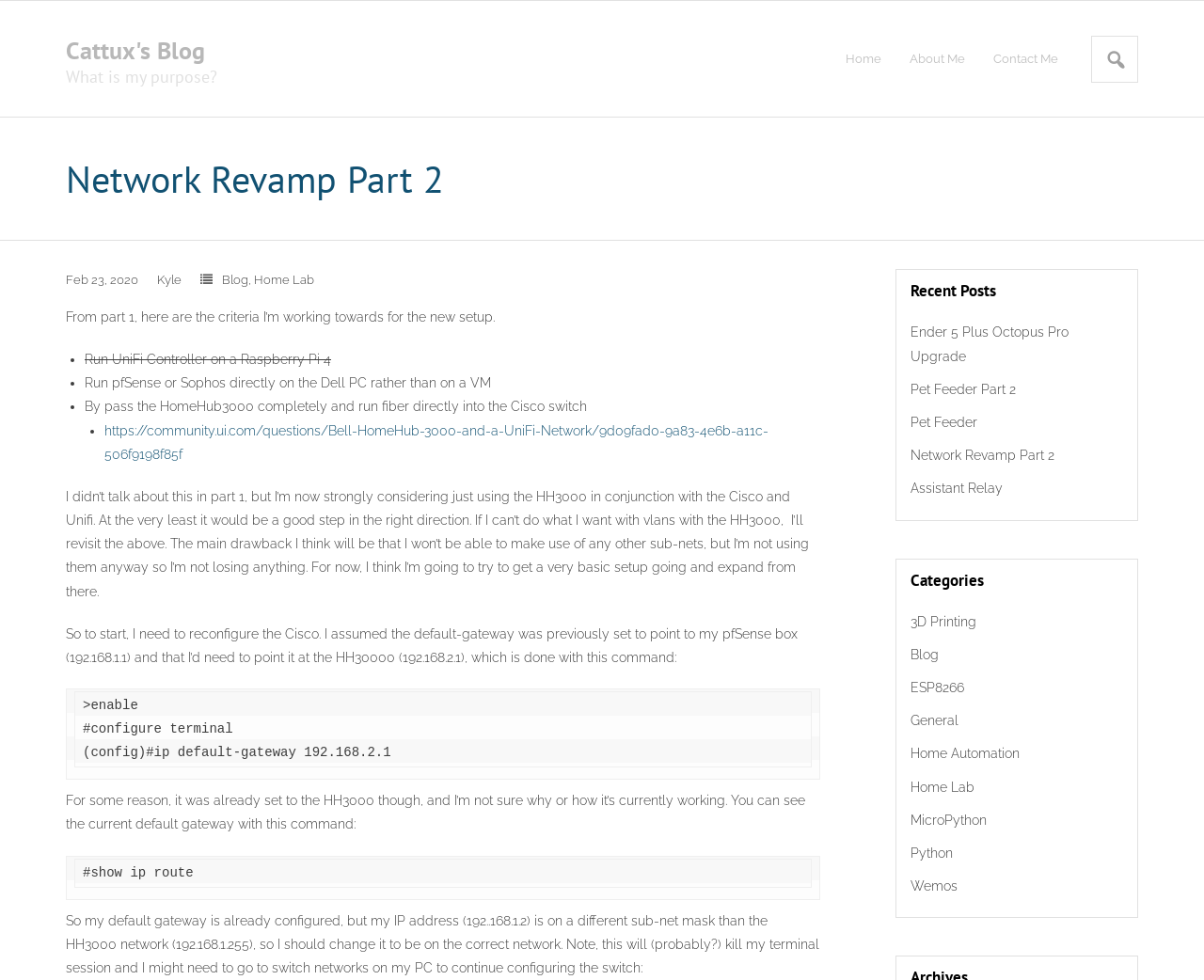What is the author's plan for the HH3000?
Please interpret the details in the image and answer the question thoroughly.

The author mentions that they are considering using the HH3000 in conjunction with the Cisco and Unifi, which would be a step in the right direction, although it has some drawbacks, such as not being able to use other sub-nets.